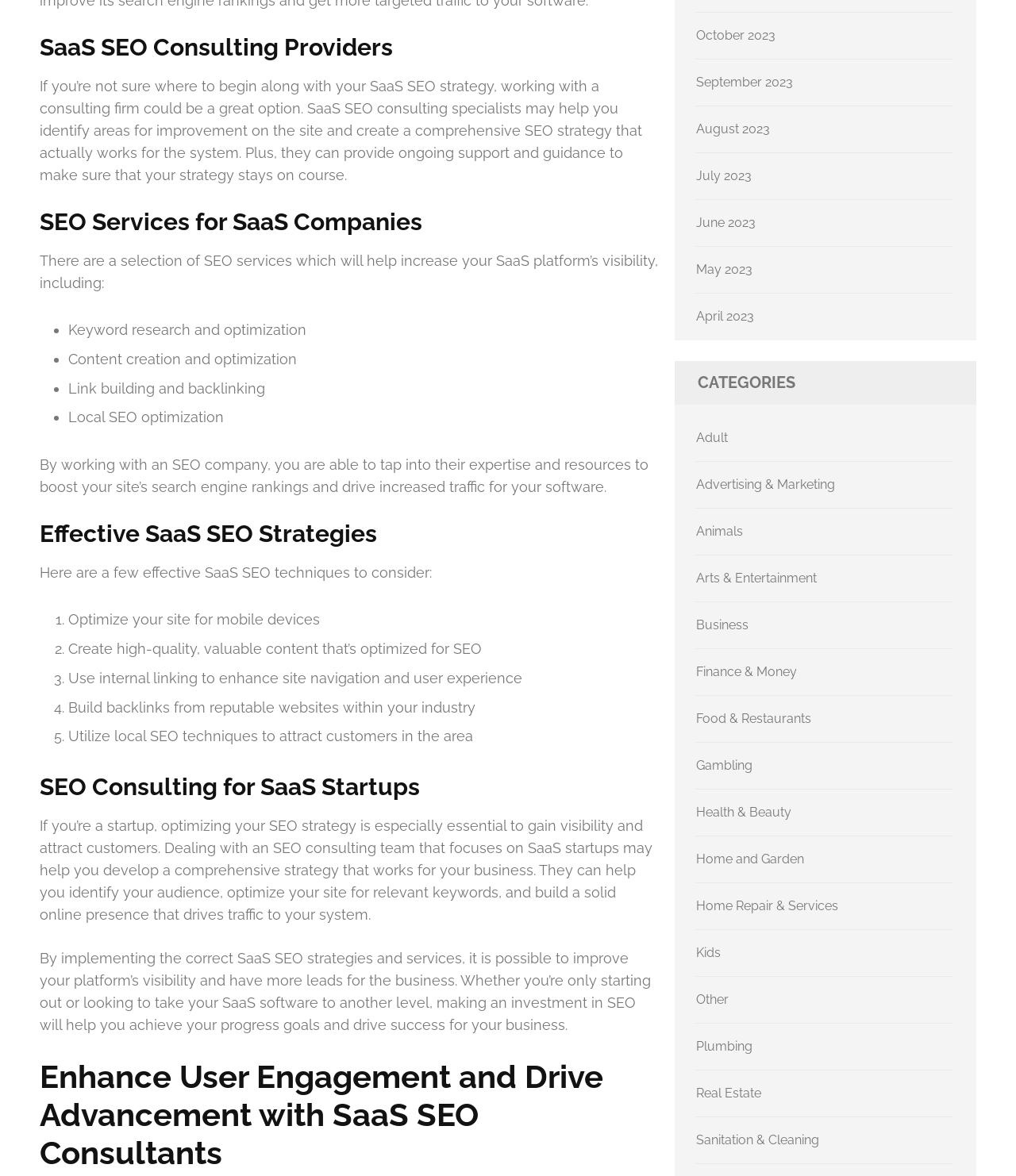Determine the coordinates of the bounding box that should be clicked to complete the instruction: "Learn about SEO Services for SaaS Companies". The coordinates should be represented by four float numbers between 0 and 1: [left, top, right, bottom].

[0.039, 0.177, 0.648, 0.201]